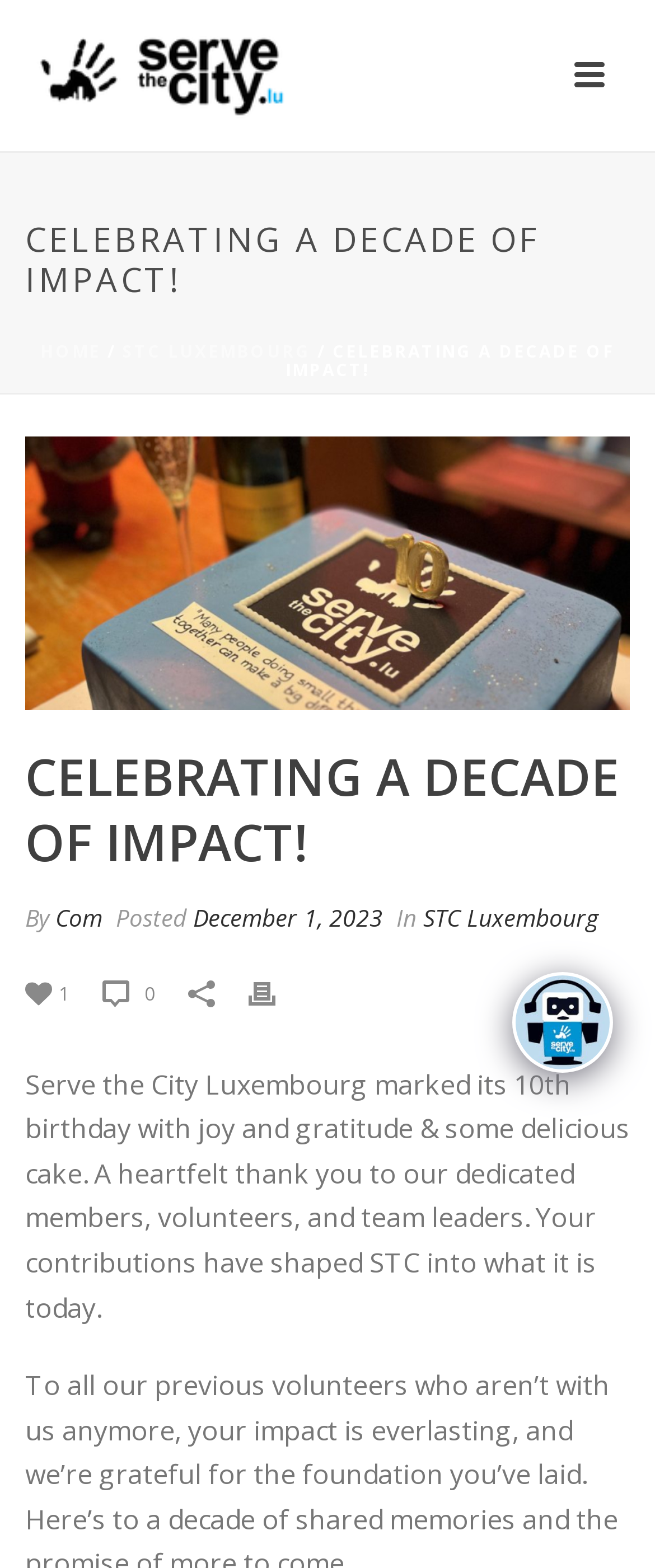What is the shape of the icon in the bottom right corner?
Based on the image, give a one-word or short phrase answer.

Chat icon